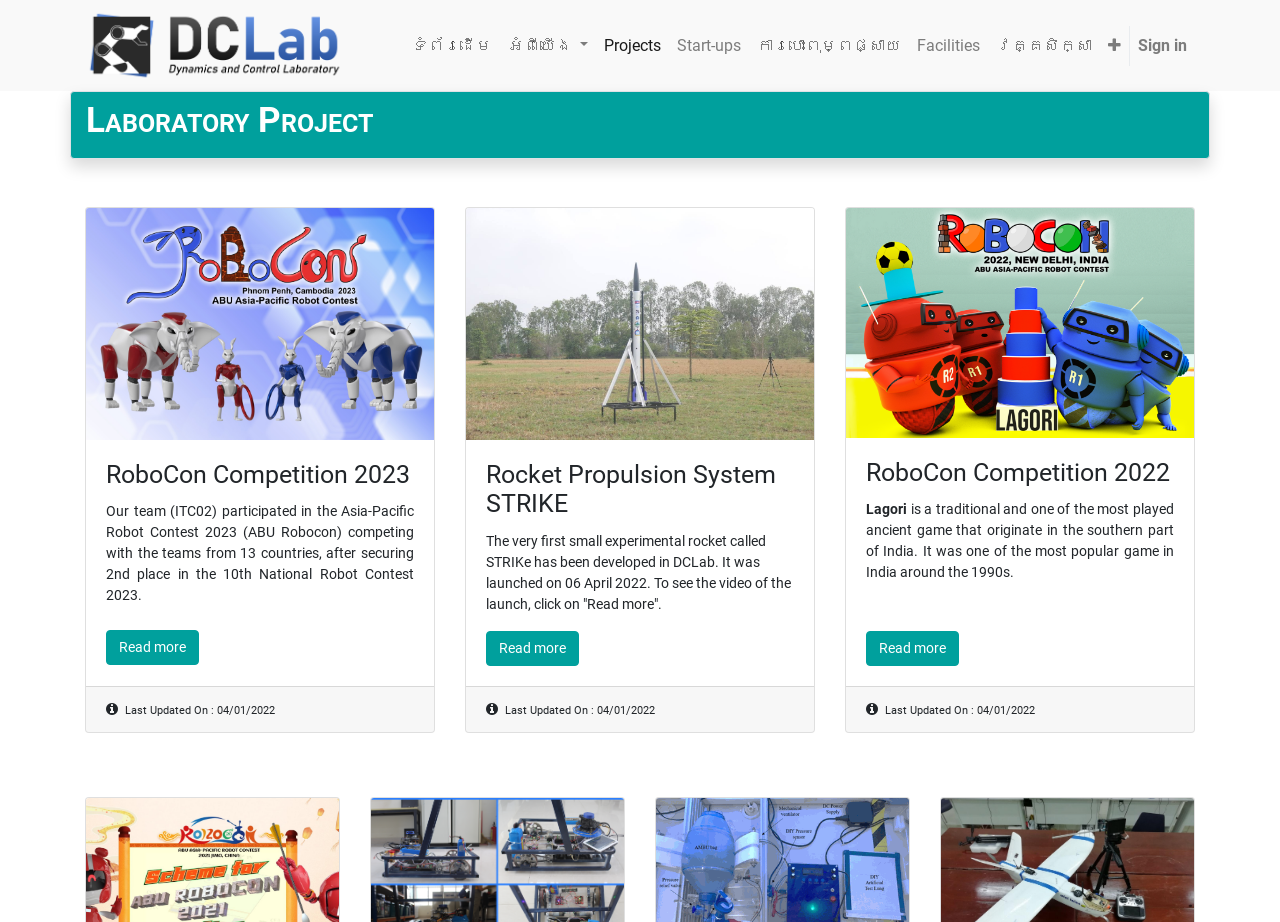Produce a meticulous description of the webpage.

The webpage is about the projects of DCLab. At the top left, there is a logo of DCLab, which is an image. Next to the logo, there is a navigation menu with several items, including "ទំព័រដើម", "អំពីយើង", "Projects", "Start-ups", "ការបោះពុម្ពផ្សាយ", "Facilities", and "វគ្គសិក្សា". On the top right, there is a button with an icon and a "Sign in" link.

Below the navigation menu, there is a heading "Laboratory Project". Under this heading, there are three columns of content. Each column contains an image at the top, followed by a heading and some text. The headings are "RoboCon Competition 2023", "Rocket Propulsion System STRIKE", and "RoboCon Competition 2022". The text below each heading describes the project, and there is a "Read more" link at the bottom of each column. There are also some static text elements with dates and empty spaces between the columns.

In total, there are three images, seven headings, and nine static text elements on the page. The layout is organized, with clear headings and concise text, making it easy to navigate and read.